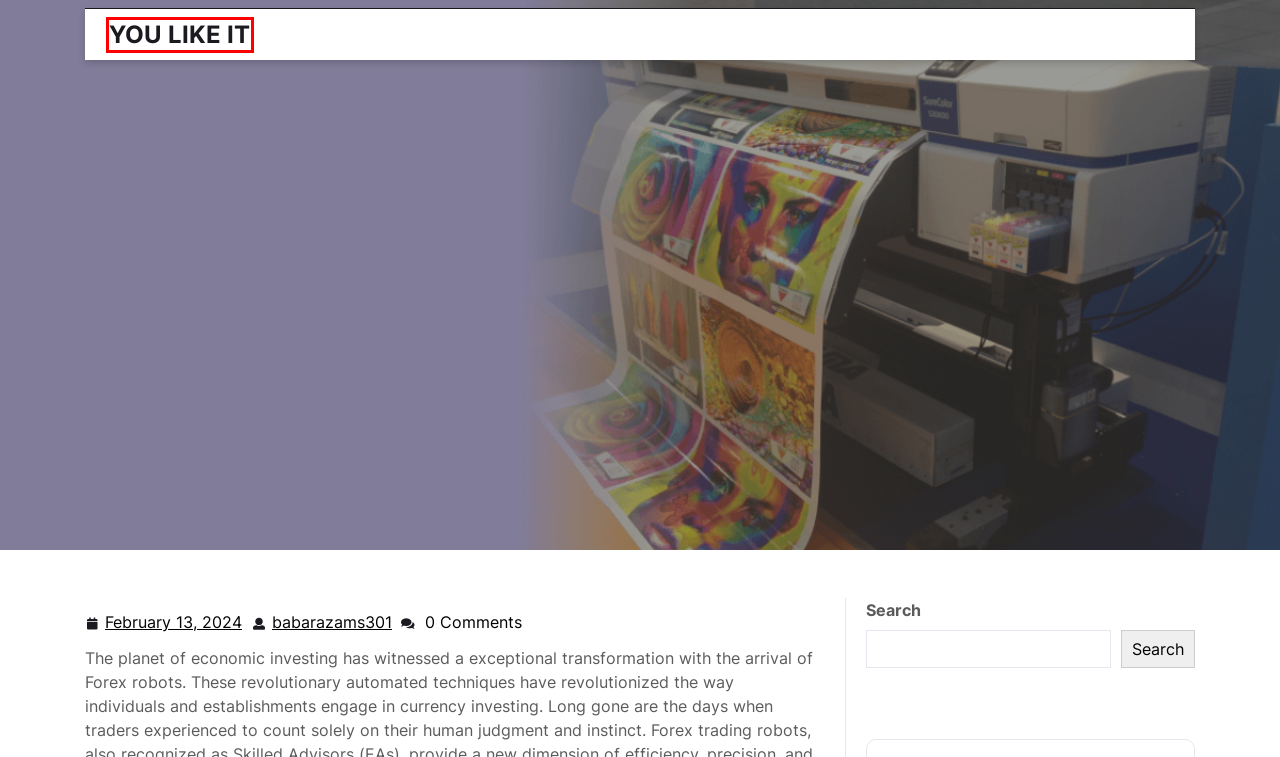Look at the given screenshot of a webpage with a red rectangle bounding box around a UI element. Pick the description that best matches the new webpage after clicking the element highlighted. The descriptions are:
A. Tumi4d Link Alternatif Resmi Terpercaya
B. babarazams301 – YOU LIKE IT
C. February 13, 2024 – YOU LIKE IT
D. YOU LIKE IT
E. ALOHA4D Link Permainan Game Online Terbaik di Indonesia
F. Bola88: Daftar Link Sbobet Agen Judi Bola Terbesar Indonesia
G. Zeus Slot Dor77: Daftar Situs Slot 777 Gacor Hari Ini
H. SUPERHOKI89 $ Link Official SUPERHOKI89 With Bonus 100k + 100k Online Slot Easy For Win

D